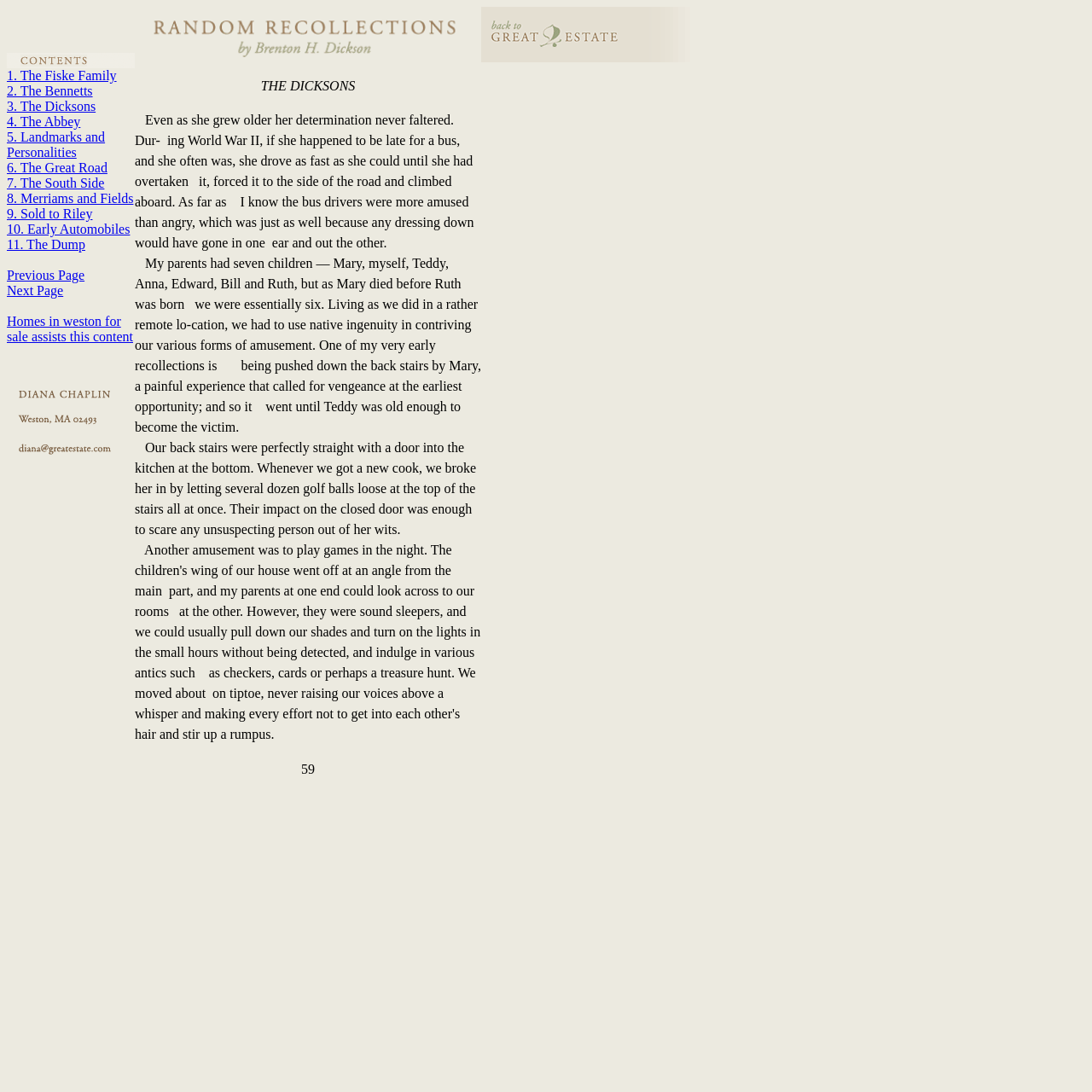Using the provided element description: "NordVPN", identify the bounding box coordinates. The coordinates should be four floats between 0 and 1 in the order [left, top, right, bottom].

None